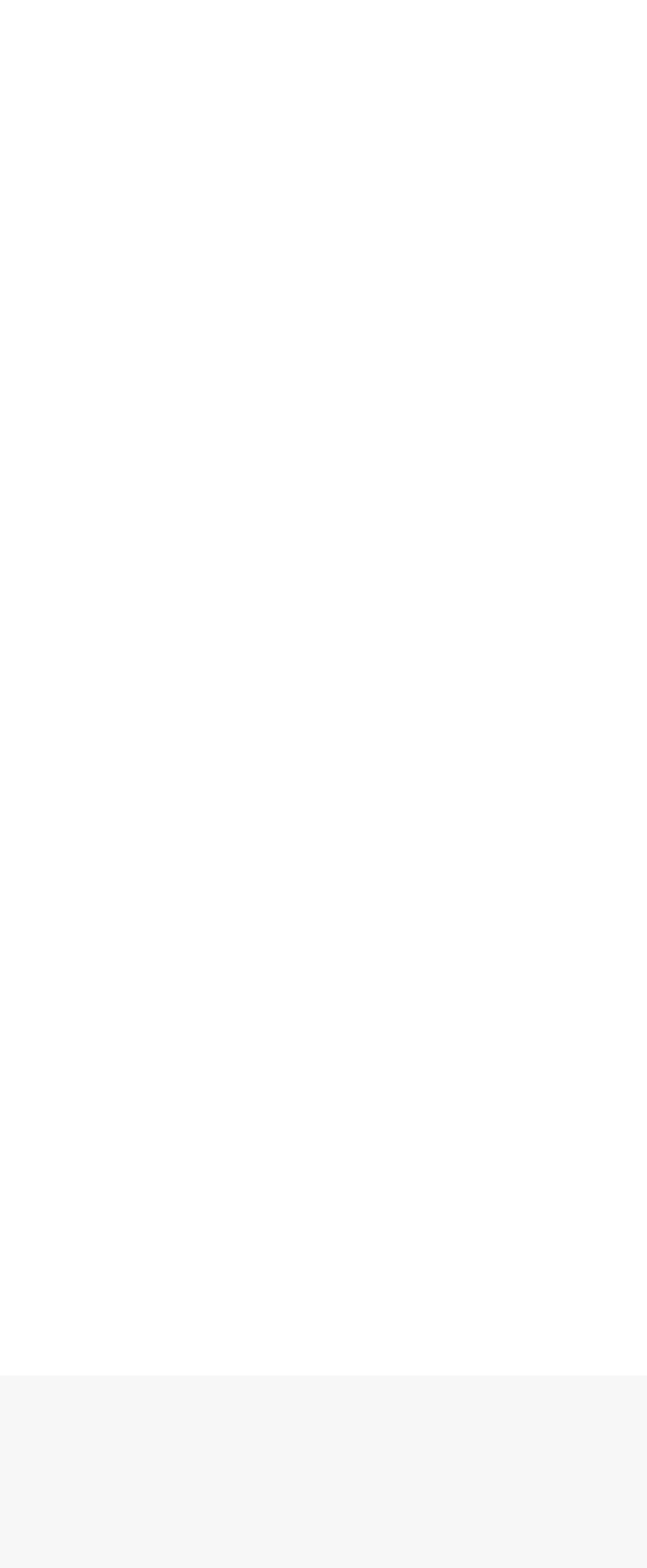How many text fields are there?
Give a one-word or short phrase answer based on the image.

5